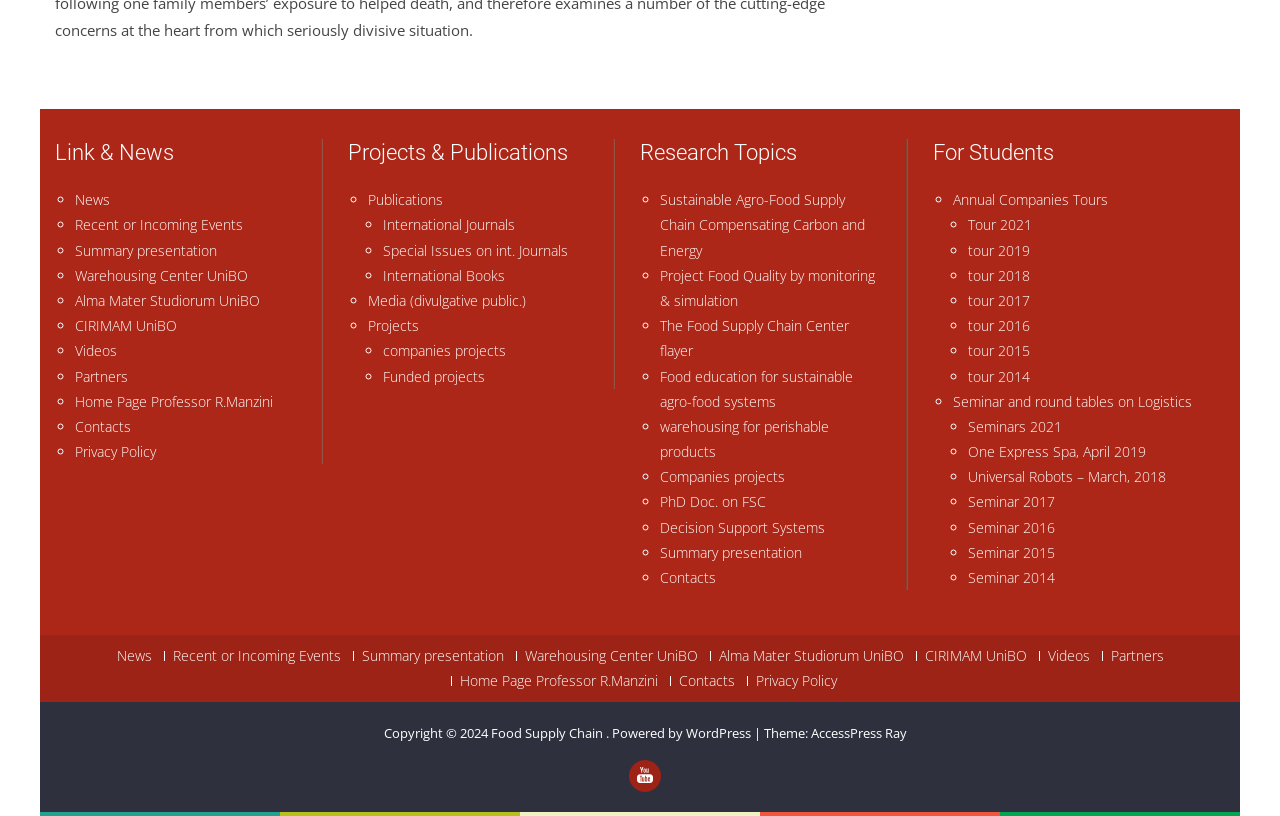Identify the bounding box coordinates of the clickable region to carry out the given instruction: "Explore Sustainable Agro-Food Supply Chain Compensating Carbon and Energy".

[0.516, 0.233, 0.676, 0.318]